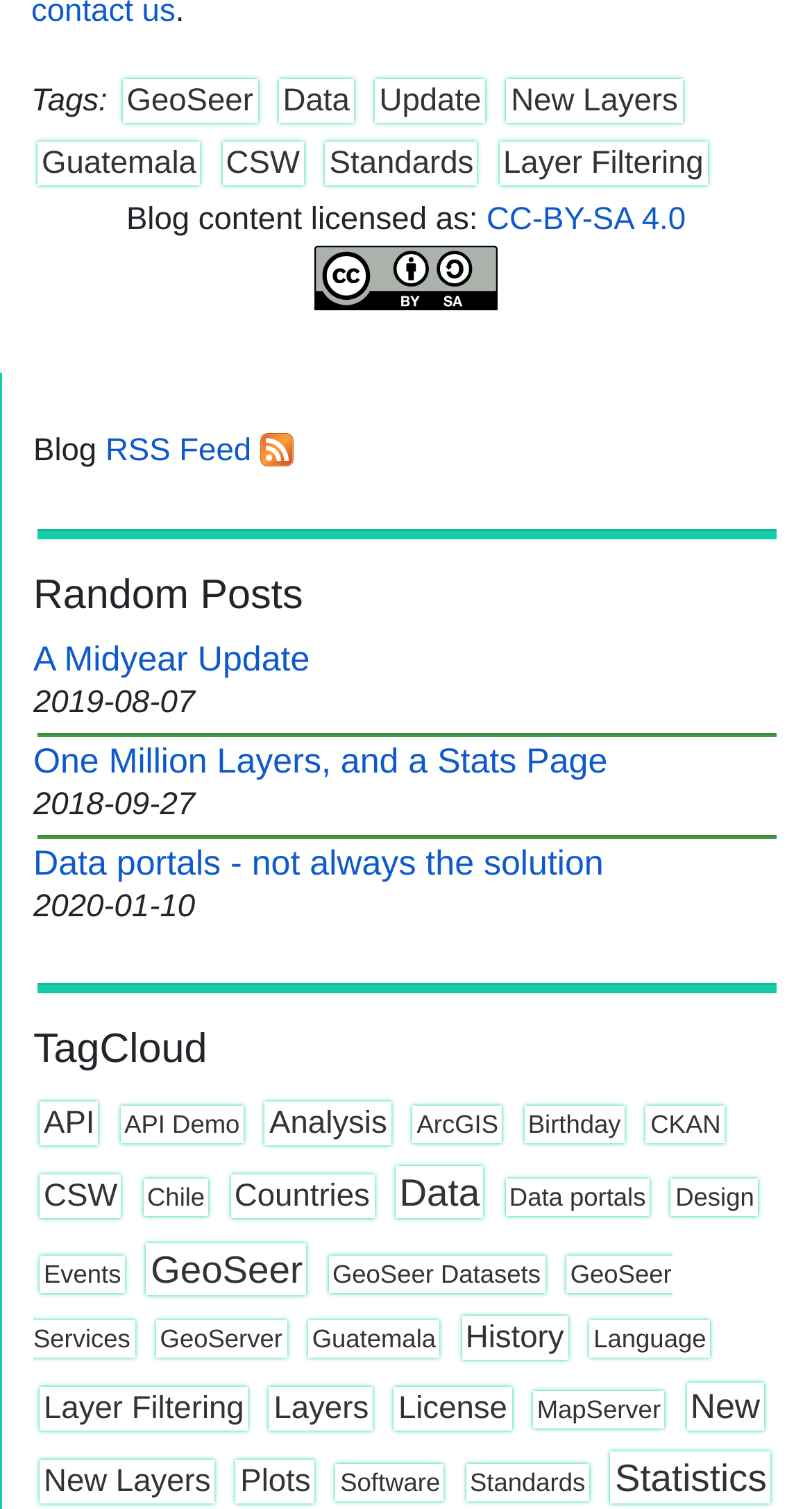What is the license of the blog content?
Analyze the image and provide a thorough answer to the question.

The license of the blog content can be found at the top of the webpage, where it says 'Blog content licensed as:' followed by a link to 'CC-BY-SA 4.0'.